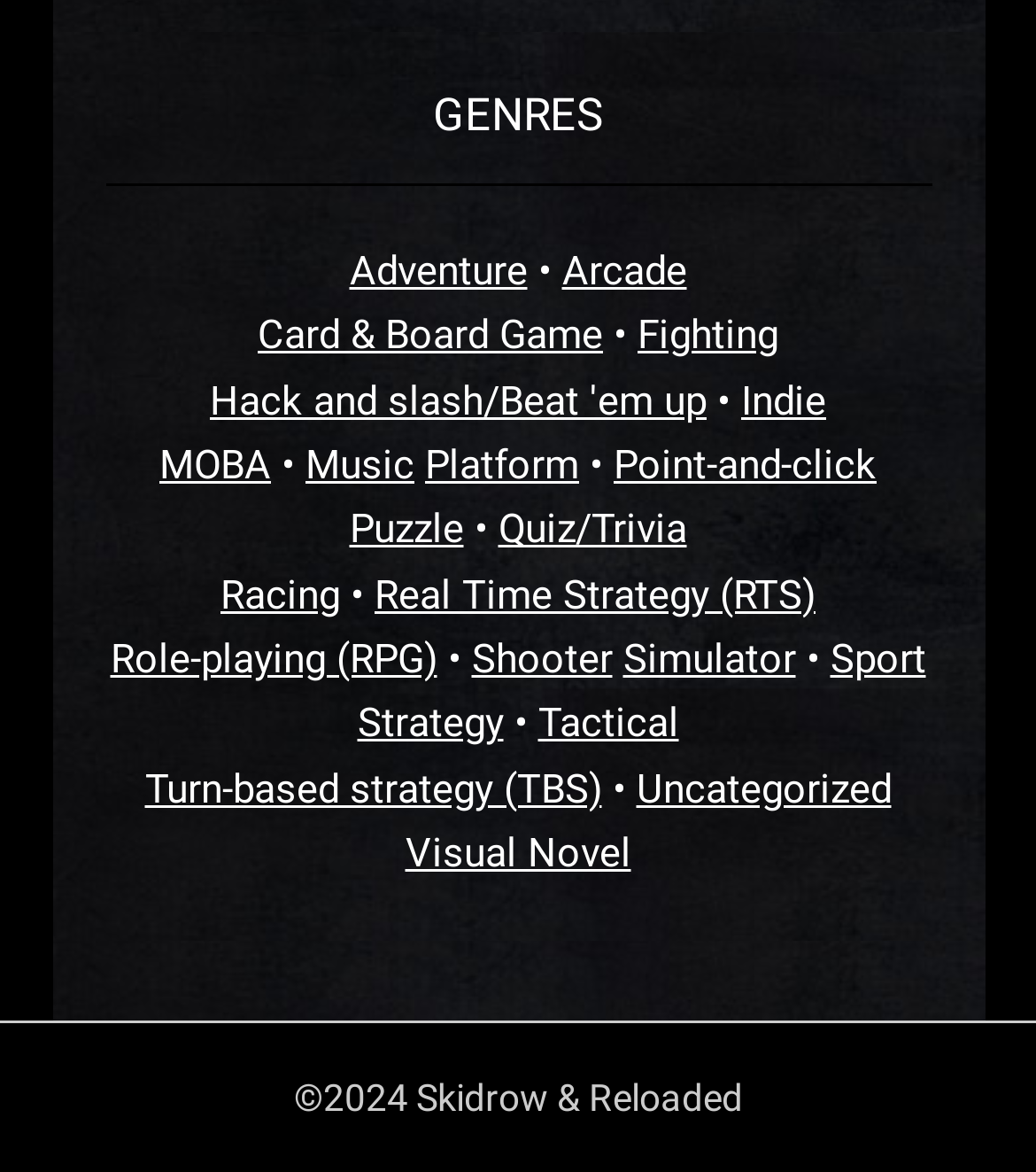Using the image as a reference, answer the following question in as much detail as possible:
What is the purpose of the dots between genres?

The dots between genres are used for separation, as indicated by the StaticText elements with the text '•' scattered throughout the genre list, which serve to visually separate the different genres.